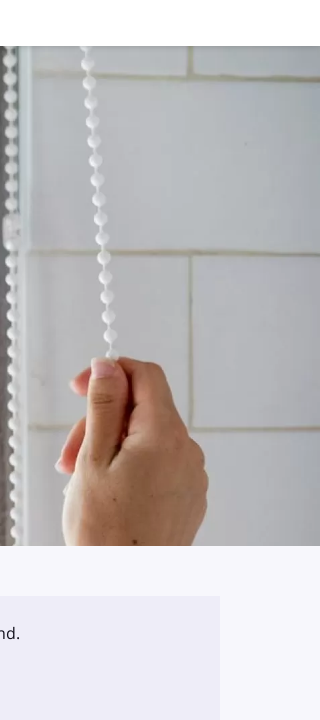Explain the image in detail, mentioning the main subjects and background elements.

A close-up view depicts a hand grasping a white pull cord, commonly found with Venetian blinds. The cord, with its distinct bead design, is held firmly as the individual prepares to adjust the blinds, which are visible in the background alongside a tiled wall. This image captures the everyday task of managing light and privacy in indoor spaces, highlighting the practical aspect of operating window treatments seamlessly.